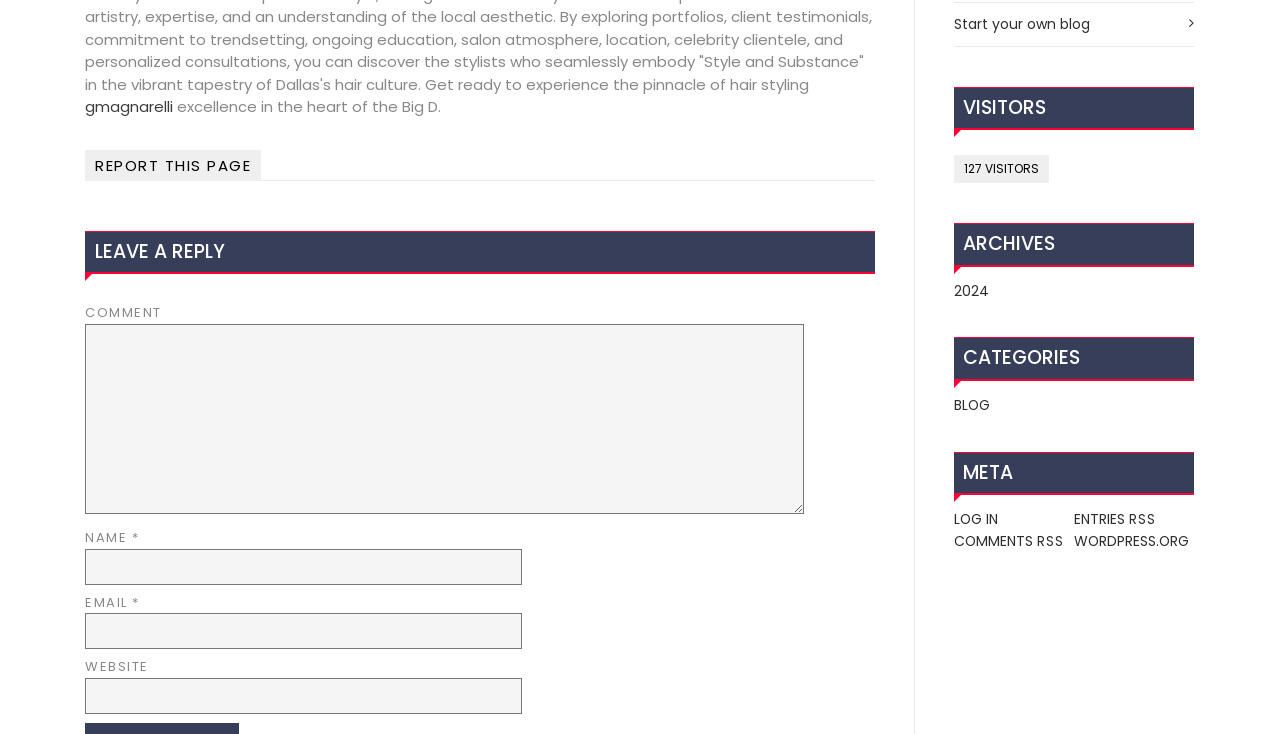Determine the bounding box coordinates of the section to be clicked to follow the instruction: "start your own blog". The coordinates should be given as four float numbers between 0 and 1, formatted as [left, top, right, bottom].

[0.745, 0.019, 0.852, 0.047]